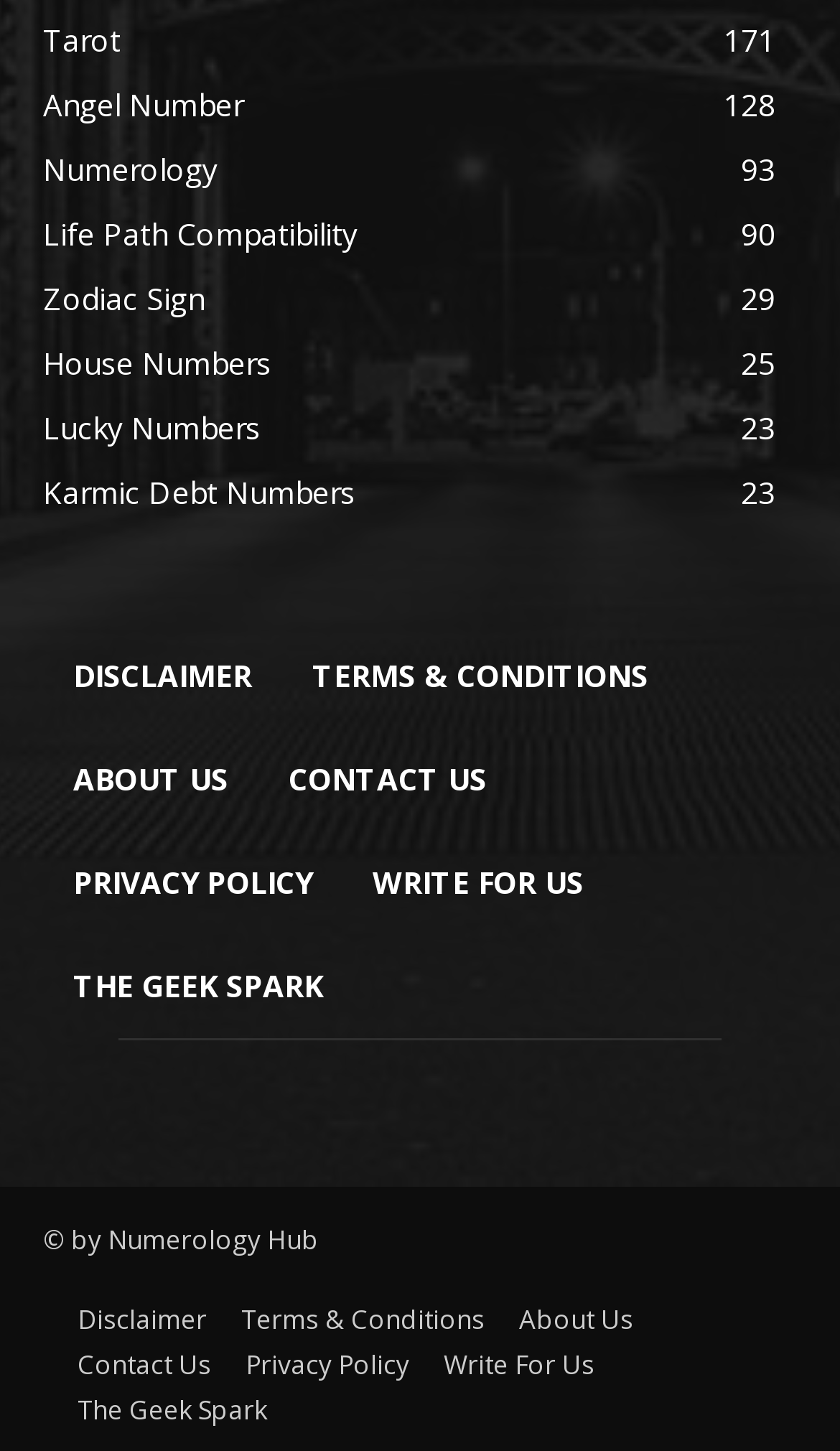Point out the bounding box coordinates of the section to click in order to follow this instruction: "Read Disclaimer".

[0.051, 0.431, 0.336, 0.502]